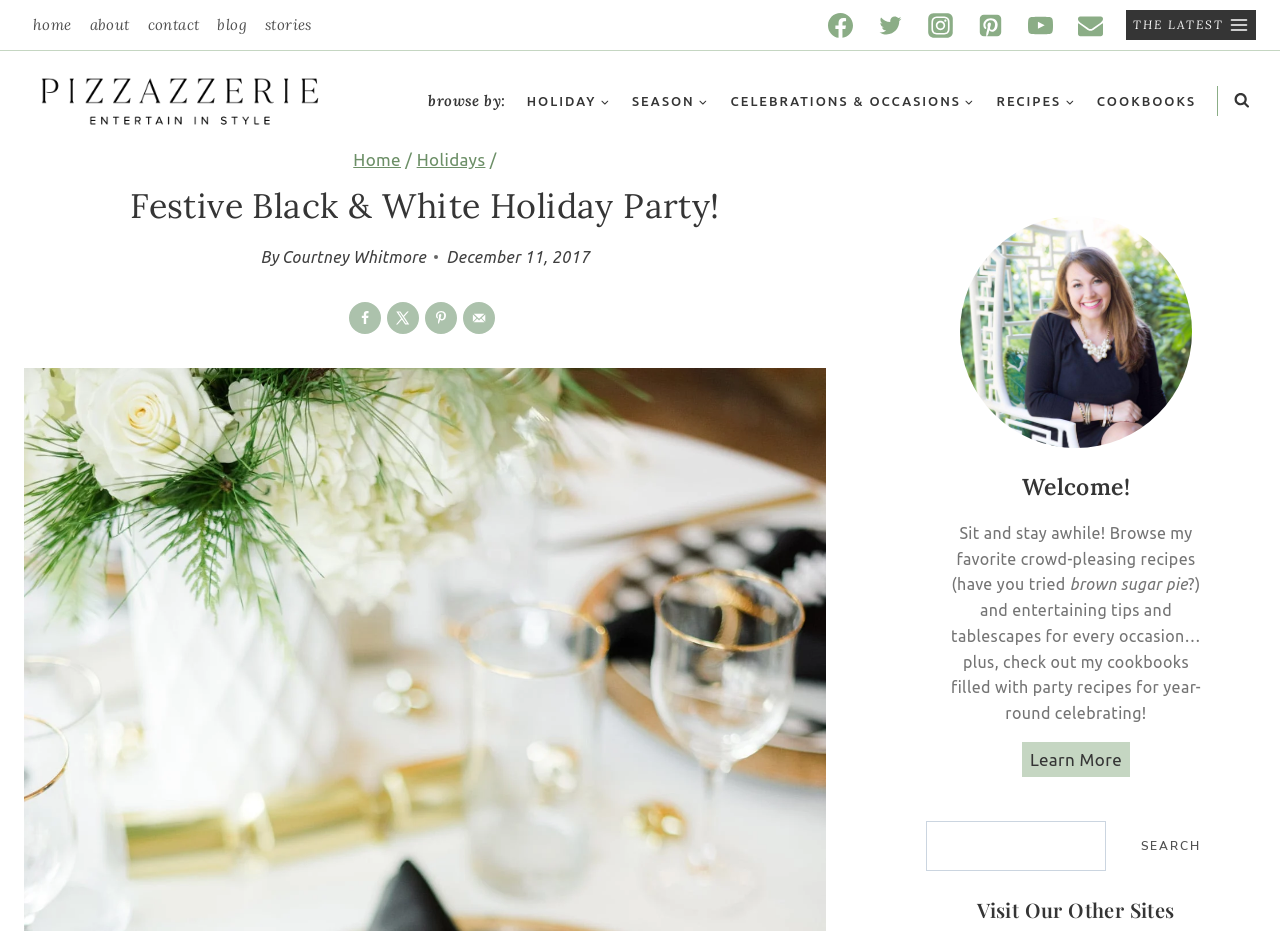Identify the bounding box coordinates of the section that should be clicked to achieve the task described: "Share on Pinterest".

[0.332, 0.324, 0.357, 0.358]